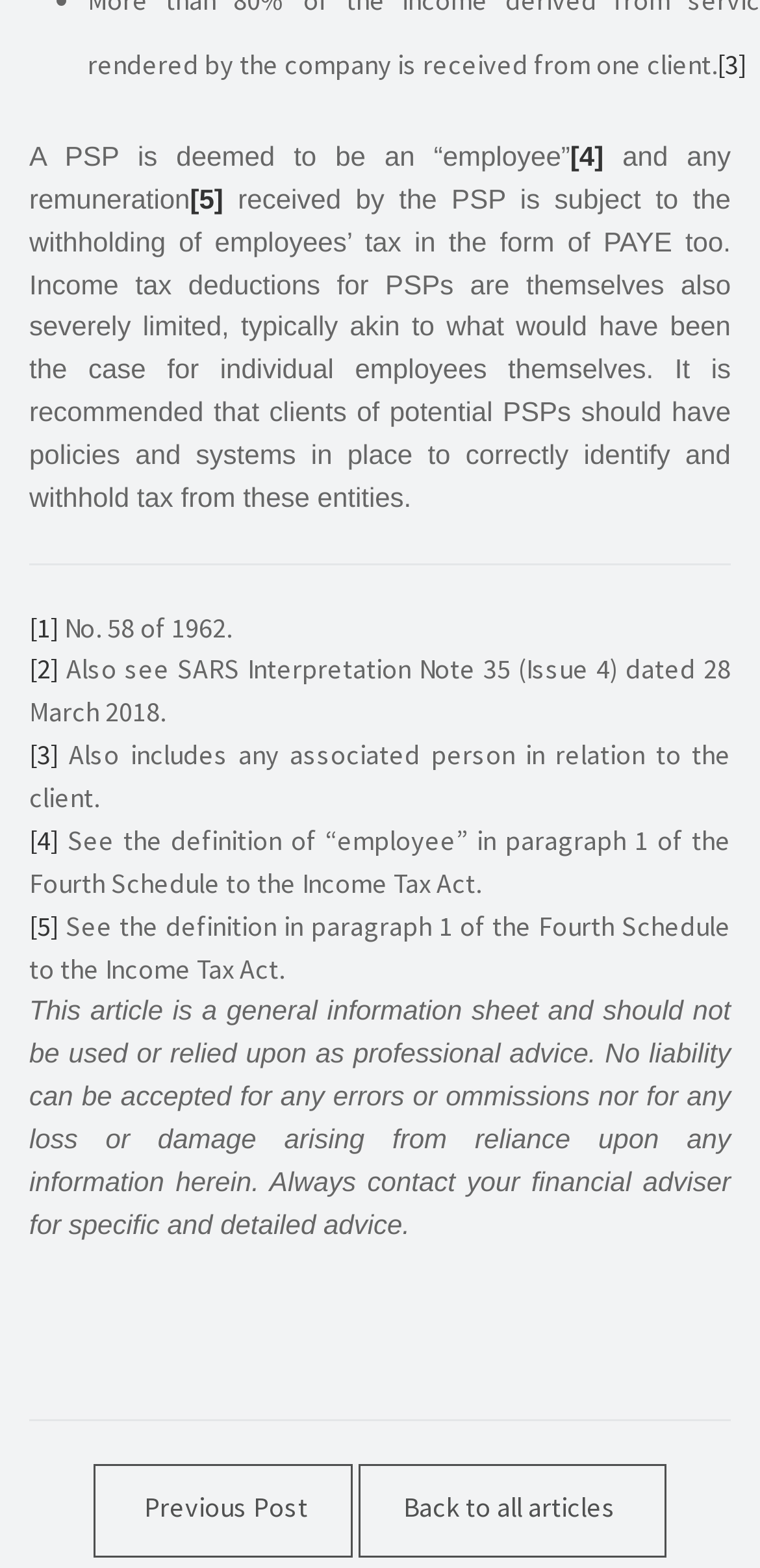Please identify the bounding box coordinates of the element I should click to complete this instruction: 'Go to the previous post'. The coordinates should be given as four float numbers between 0 and 1, like this: [left, top, right, bottom].

[0.124, 0.934, 0.464, 0.993]